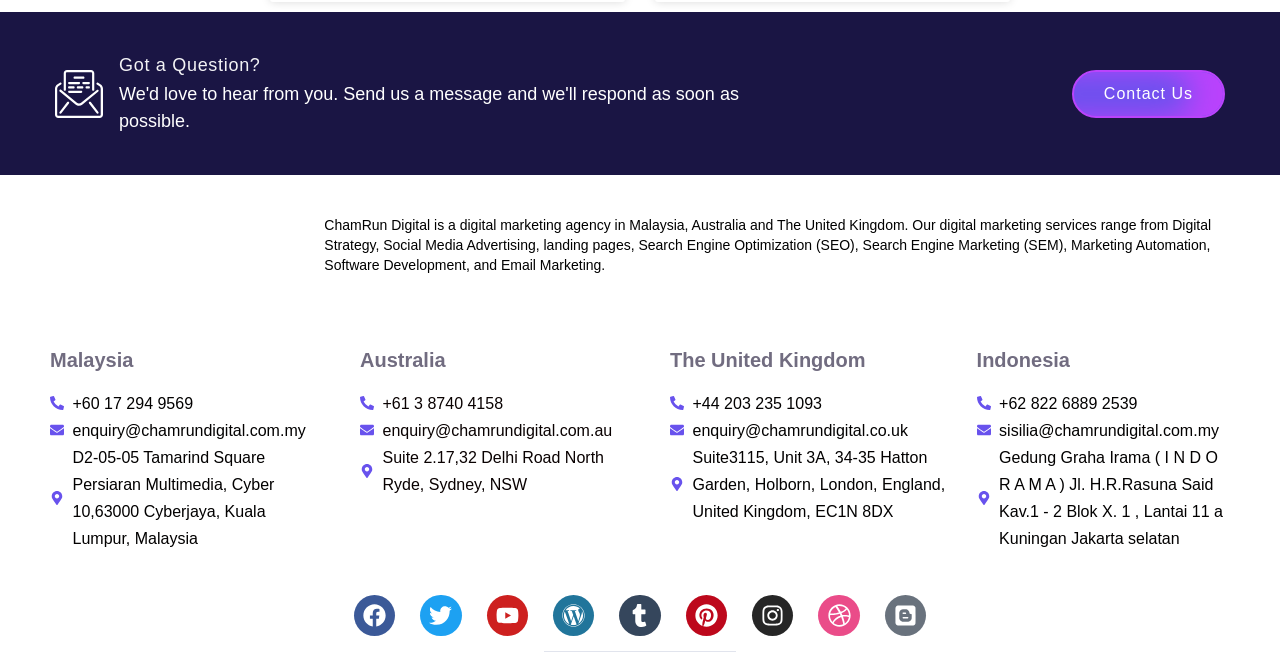What is the address of ChamRun Digital in Sydney, Australia?
Can you provide a detailed and comprehensive answer to the question?

The address of ChamRun Digital in Sydney, Australia can be found in the static text description, which states 'Suite 2.17,32 Delhi Road North Ryde, Sydney, NSW'.